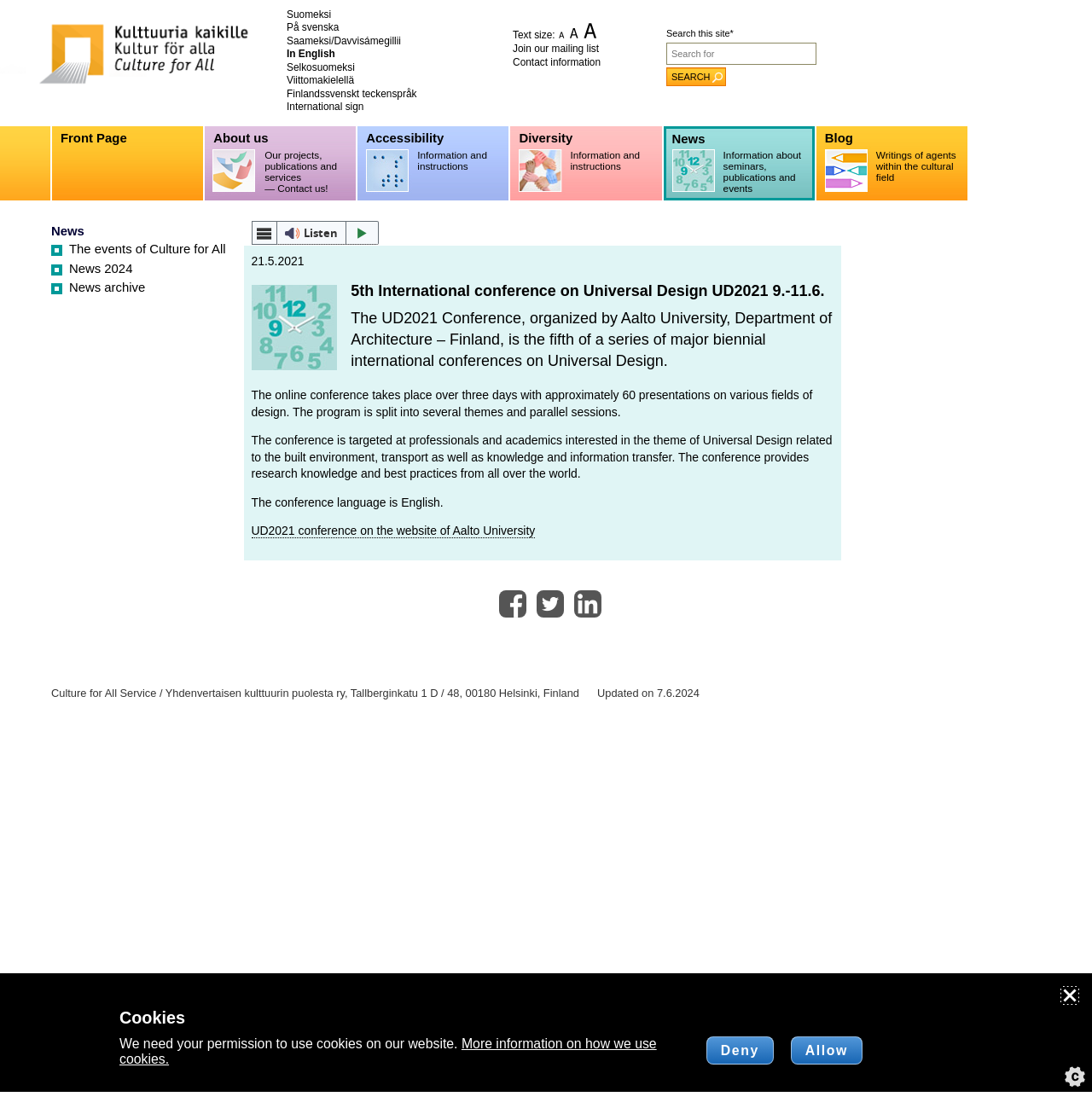What is the date of the UD2021 conference?
Please provide a single word or phrase as your answer based on the screenshot.

9-11.6